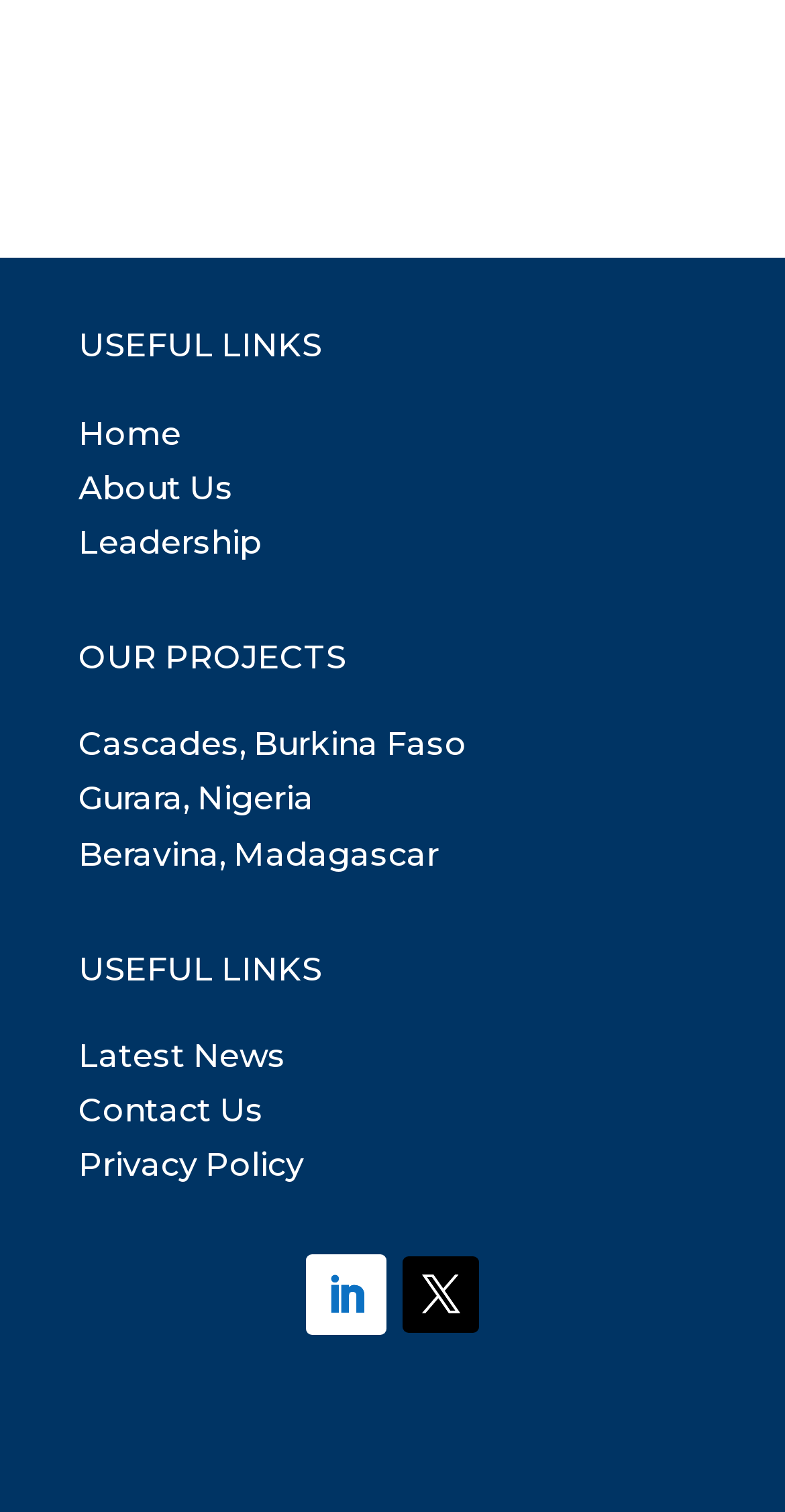Specify the bounding box coordinates for the region that must be clicked to perform the given instruction: "learn about the leadership".

[0.1, 0.346, 0.333, 0.371]